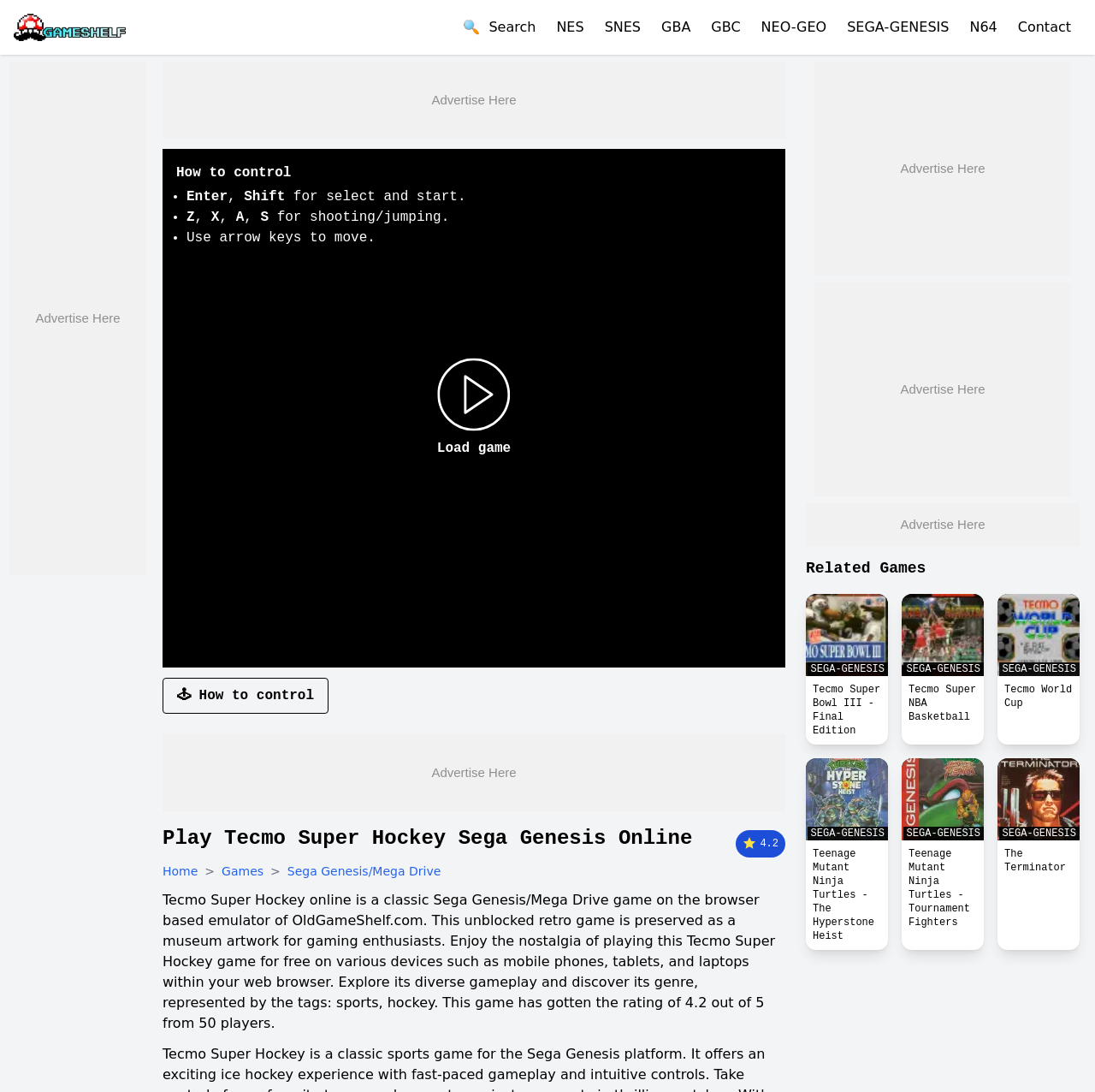What type of game is Tecmo Super Hockey?
Refer to the image and give a detailed answer to the query.

Based on the webpage content, I can see that Tecmo Super Hockey is a classic Sega Genesis game, and it is categorized under the sports and hockey genres.